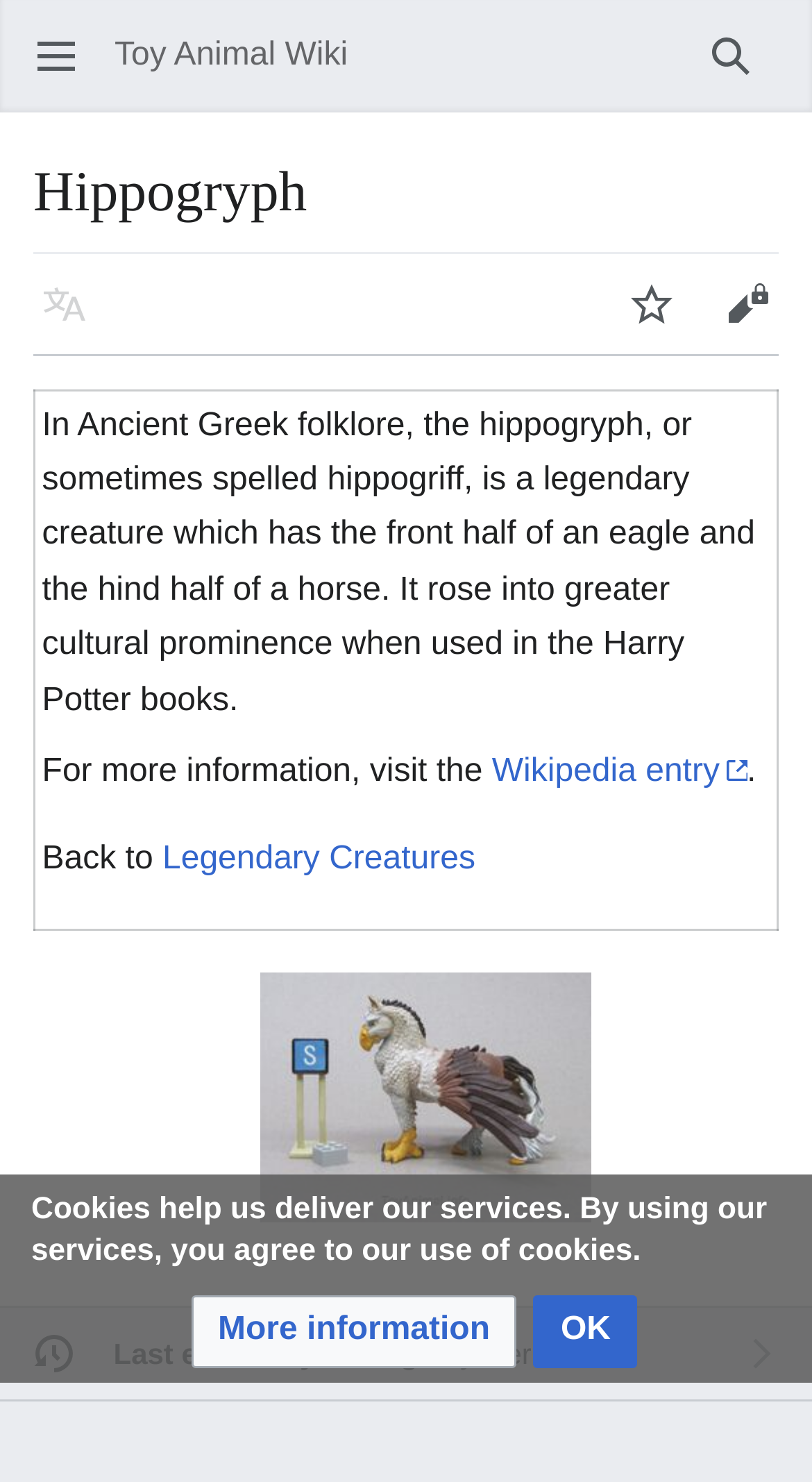Can you specify the bounding box coordinates for the region that should be clicked to fulfill this instruction: "Open main menu".

[0.041, 0.006, 0.074, 0.024]